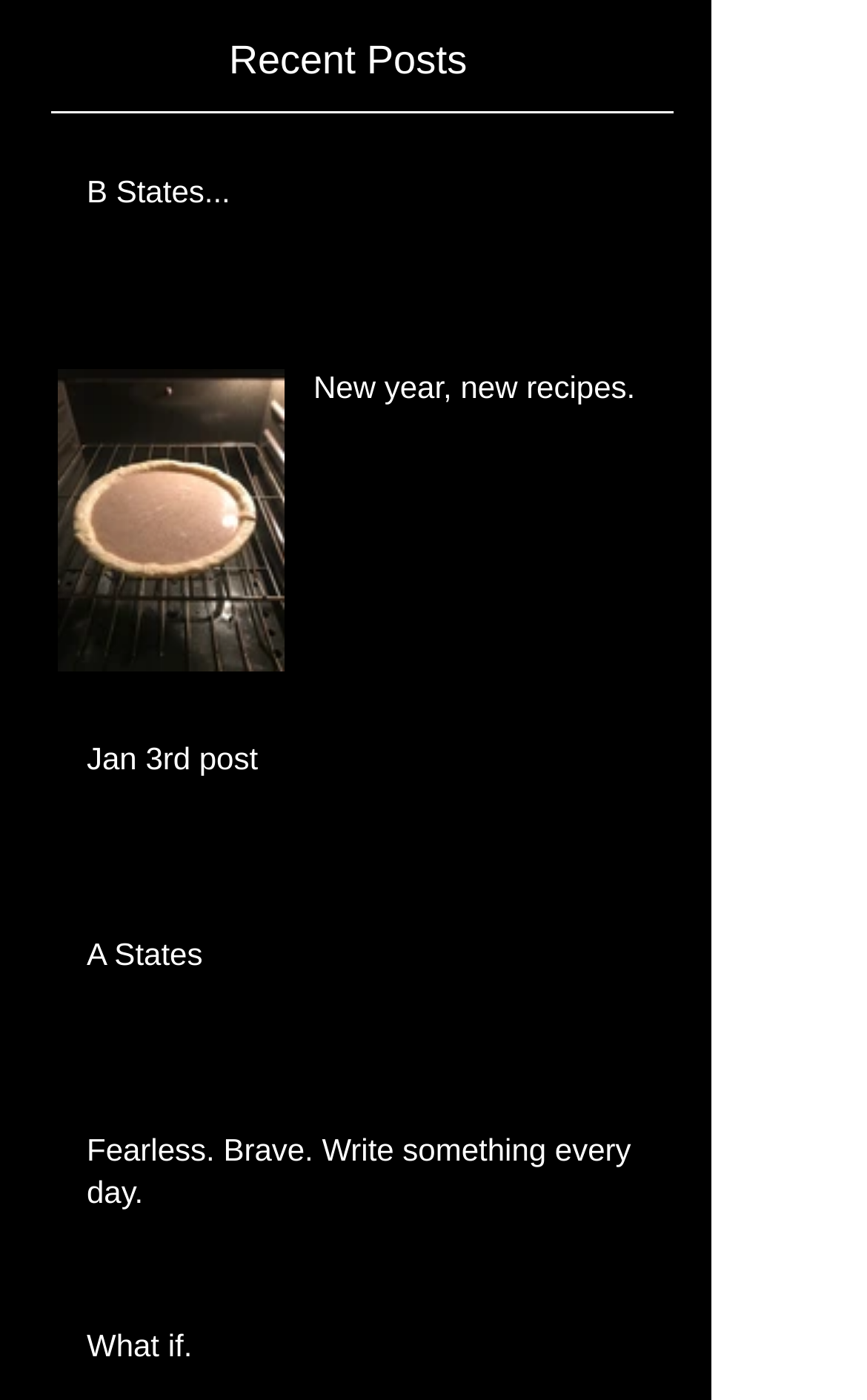Is there an image in the second post?
Deliver a detailed and extensive answer to the question.

I examined the second generic element with an article element inside, and found an image element with the same text as the link, 'New year, new recipes.'. This suggests that there is an image in the second post.